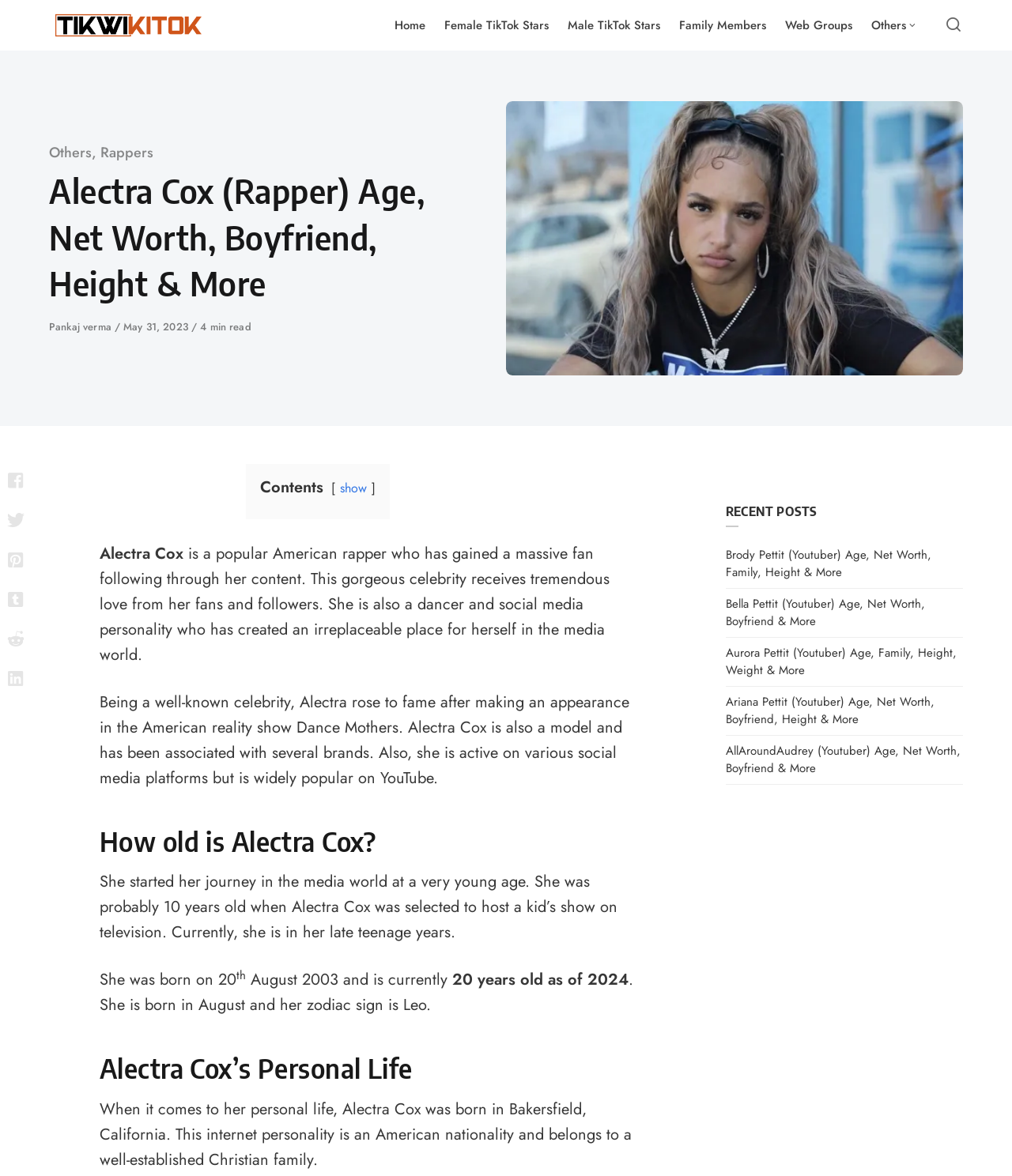What is the name of the author of this webpage?
Using the information from the image, provide a comprehensive answer to the question.

The webpage has a section that mentions the author, and the link 'Pankaj Verma' is present under the 'Author' section, so the name of the author is Pankaj Verma.